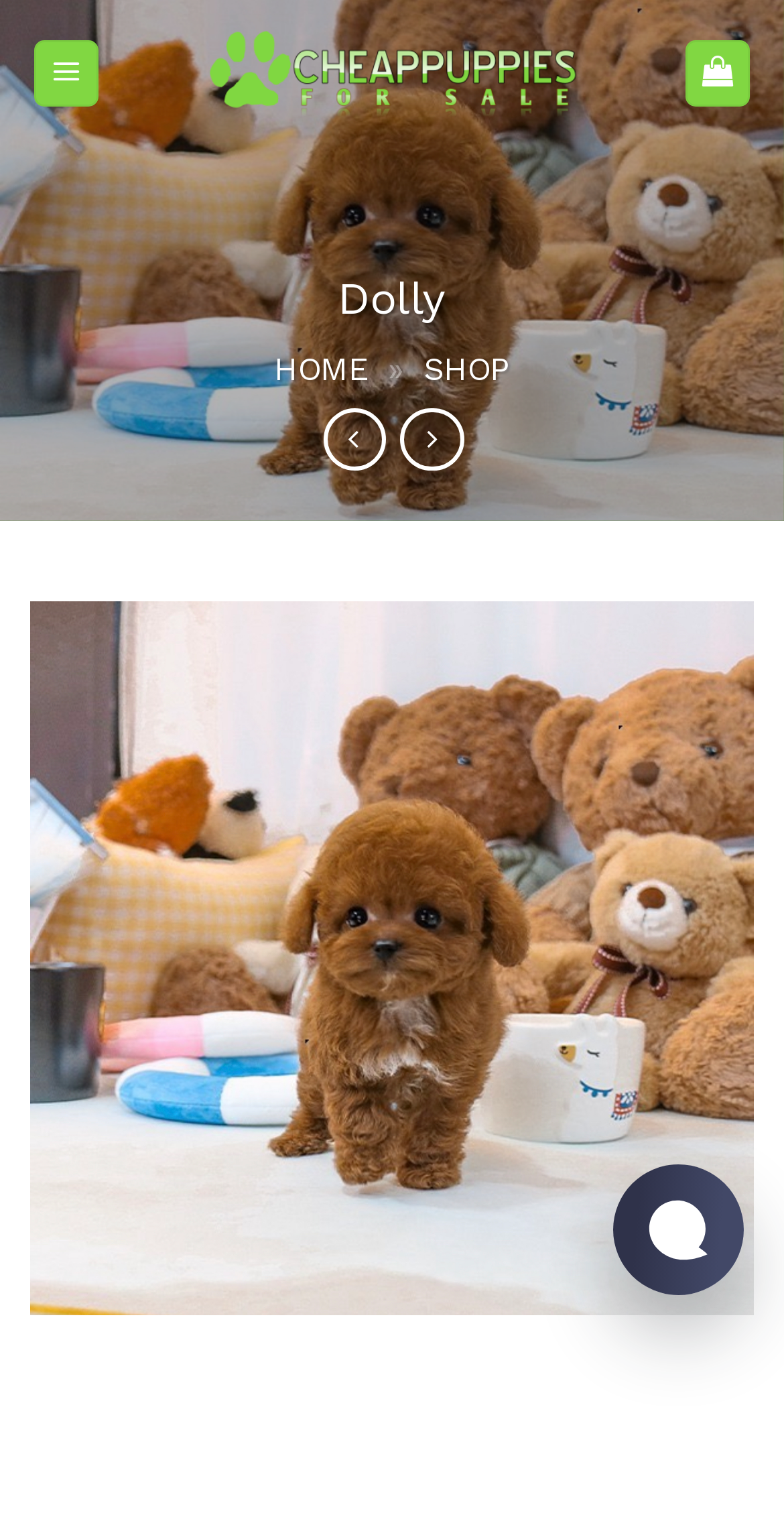Please give a short response to the question using one word or a phrase:
How many navigation links are in the top menu?

3